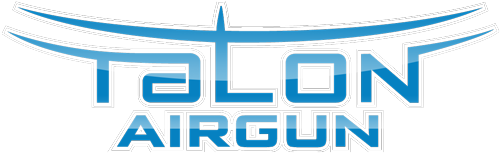Create an exhaustive description of the image.

The image prominently features the logo of "Talon Airgun," characterized by its bold typography and striking color scheme. The name "Talon" is emphasized in a vibrant blue, while "AIRGUN" appears below it in a slightly larger font. The logo also includes two sleek, arching lines above the text, which likely represent wings or a sense of motion, adding a dynamic element to the design. This logo embodies the spirit of precision and innovation associated with airgun enthusiasts, making it a recognizable symbol in the community.